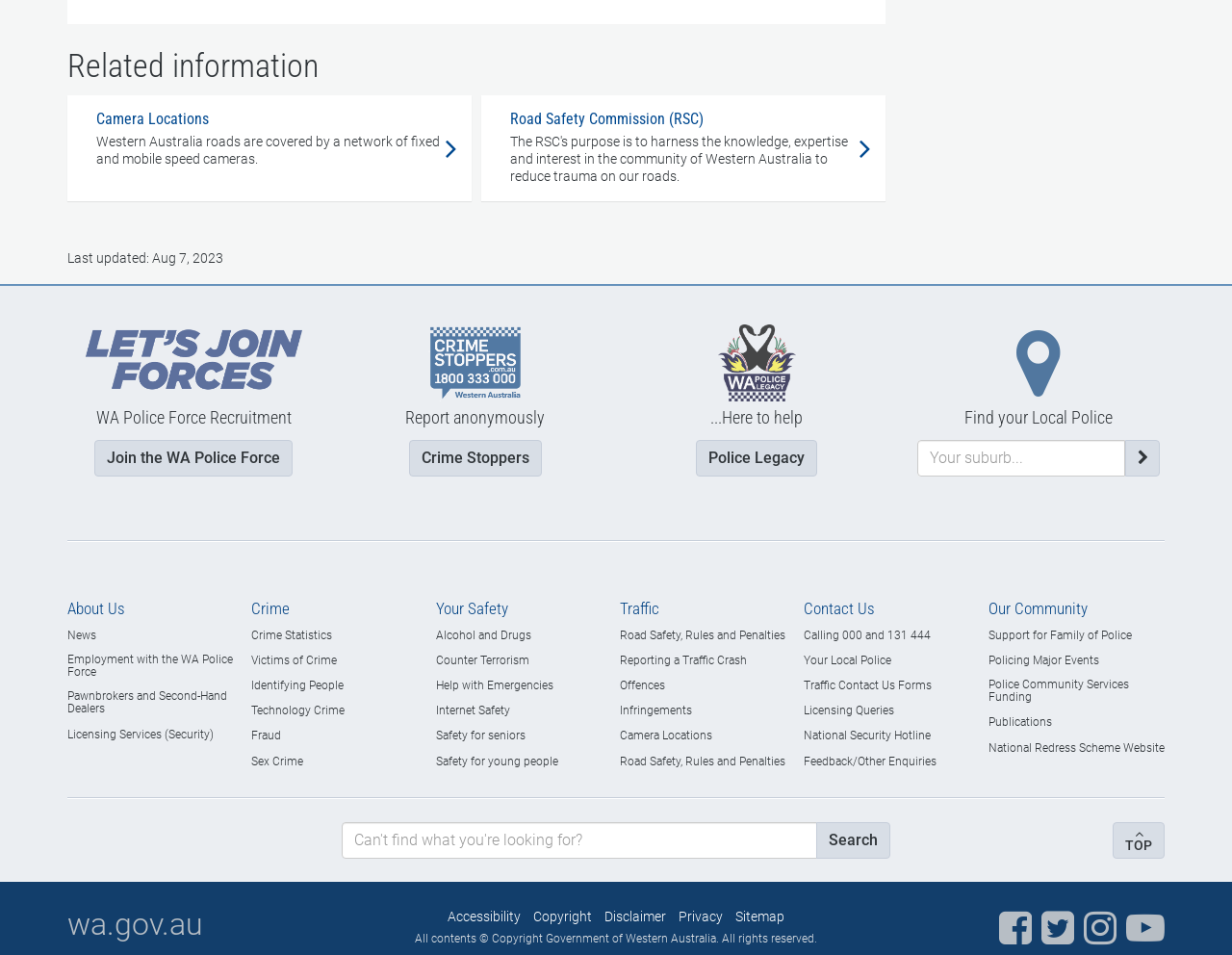Specify the bounding box coordinates of the region I need to click to perform the following instruction: "Report anonymously". The coordinates must be four float numbers in the range of 0 to 1, i.e., [left, top, right, bottom].

[0.332, 0.46, 0.44, 0.499]